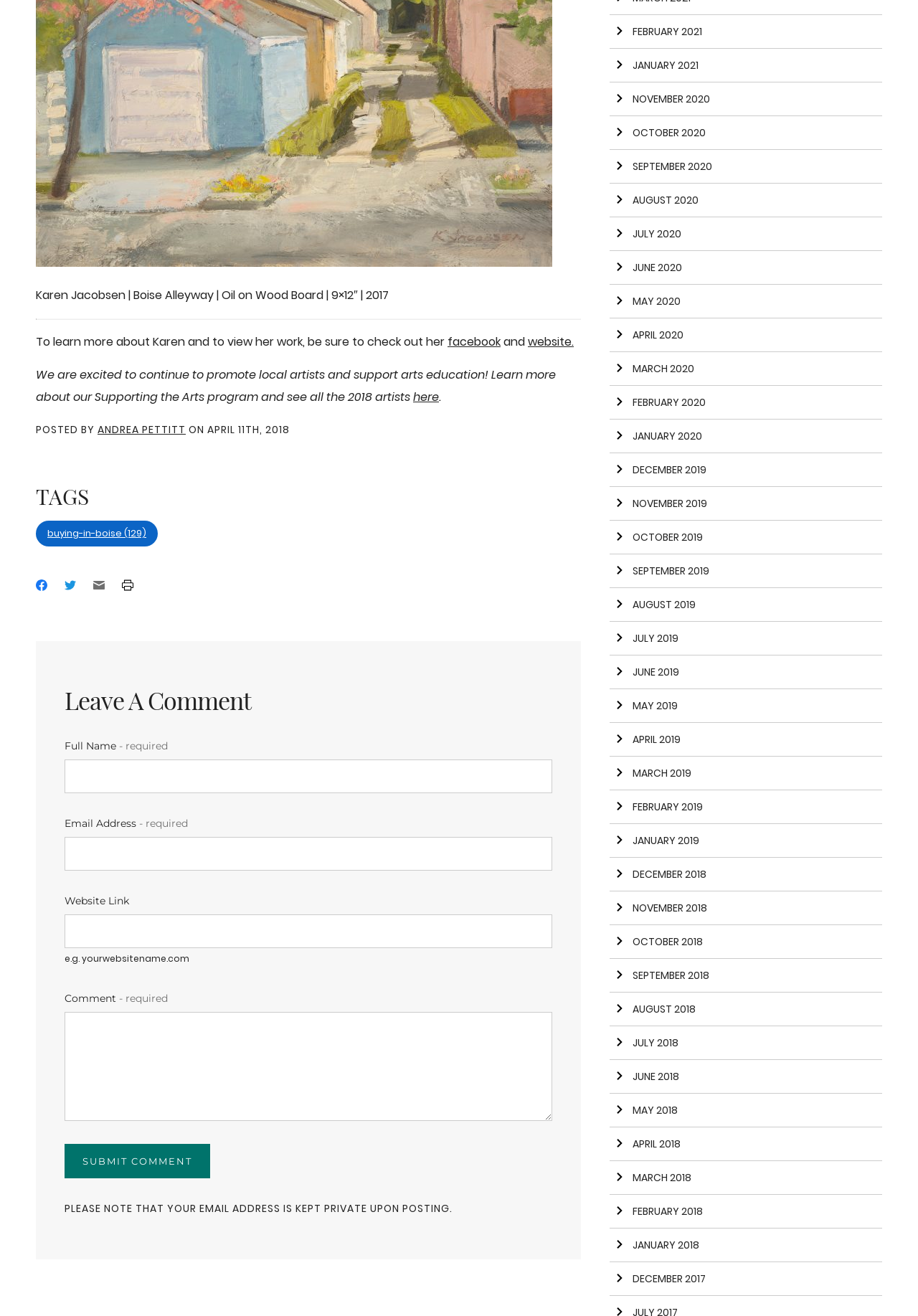Please identify the bounding box coordinates for the region that you need to click to follow this instruction: "View the website of Karen Jacobsen".

[0.575, 0.253, 0.625, 0.266]